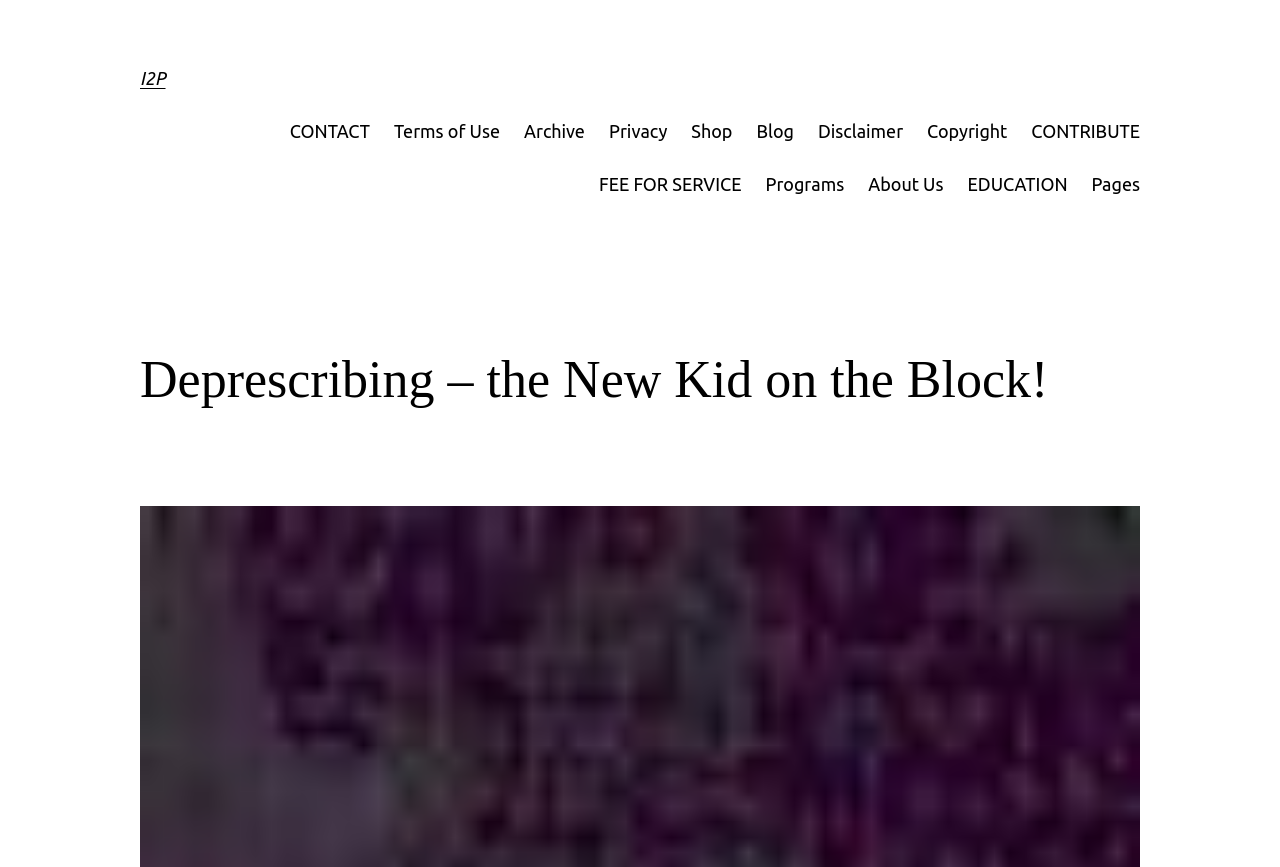What is the second heading on the webpage?
Examine the image and give a concise answer in one word or a short phrase.

Deprescribing – the New Kid on the Block!